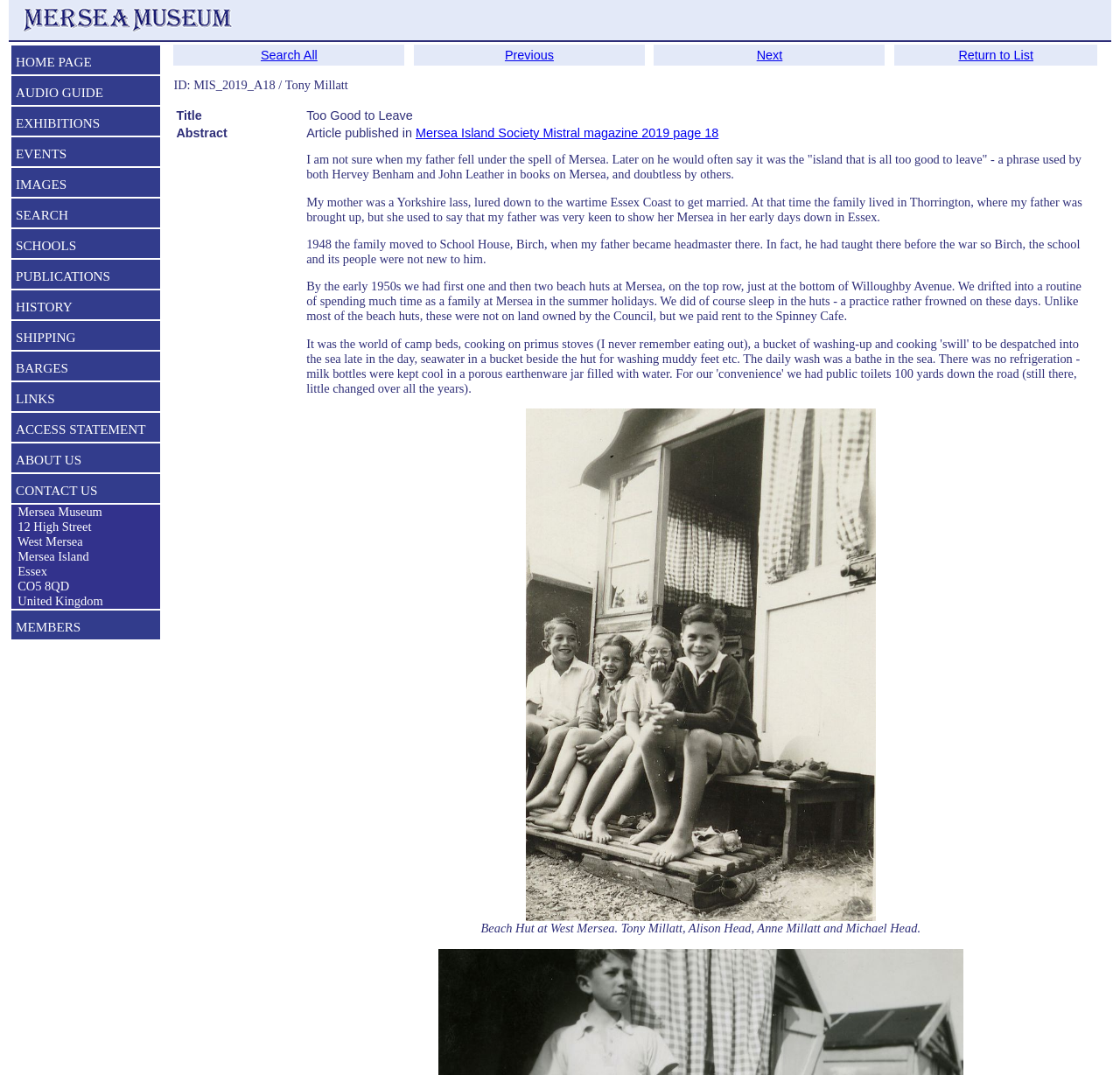Please find the bounding box coordinates of the section that needs to be clicked to achieve this instruction: "Go to EVENTS page".

[0.01, 0.133, 0.143, 0.157]